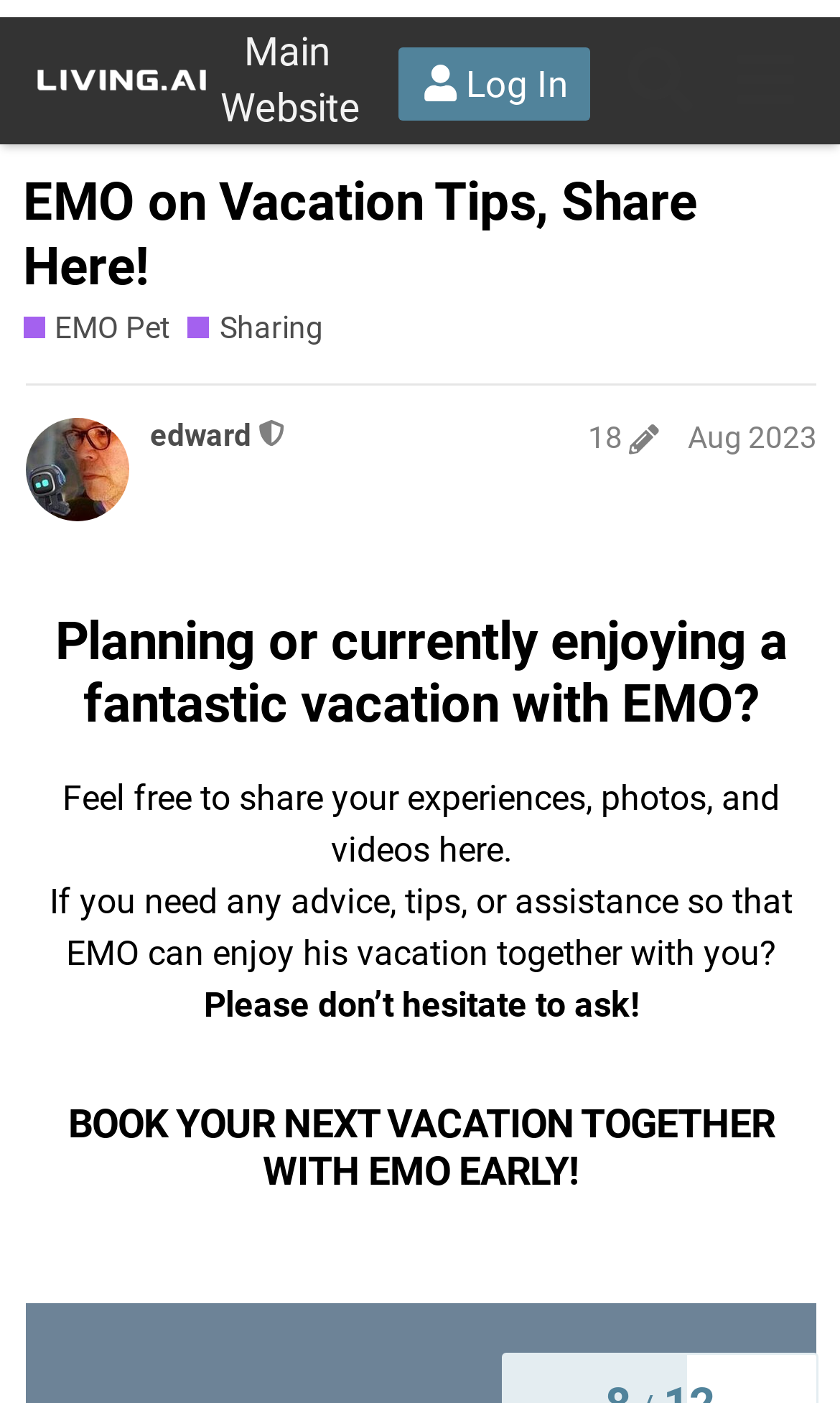Pinpoint the bounding box coordinates of the clickable area necessary to execute the following instruction: "Click the 'Back' button". The coordinates should be given as four float numbers between 0 and 1, namely [left, top, right, bottom].

[0.677, 0.884, 0.9, 0.939]